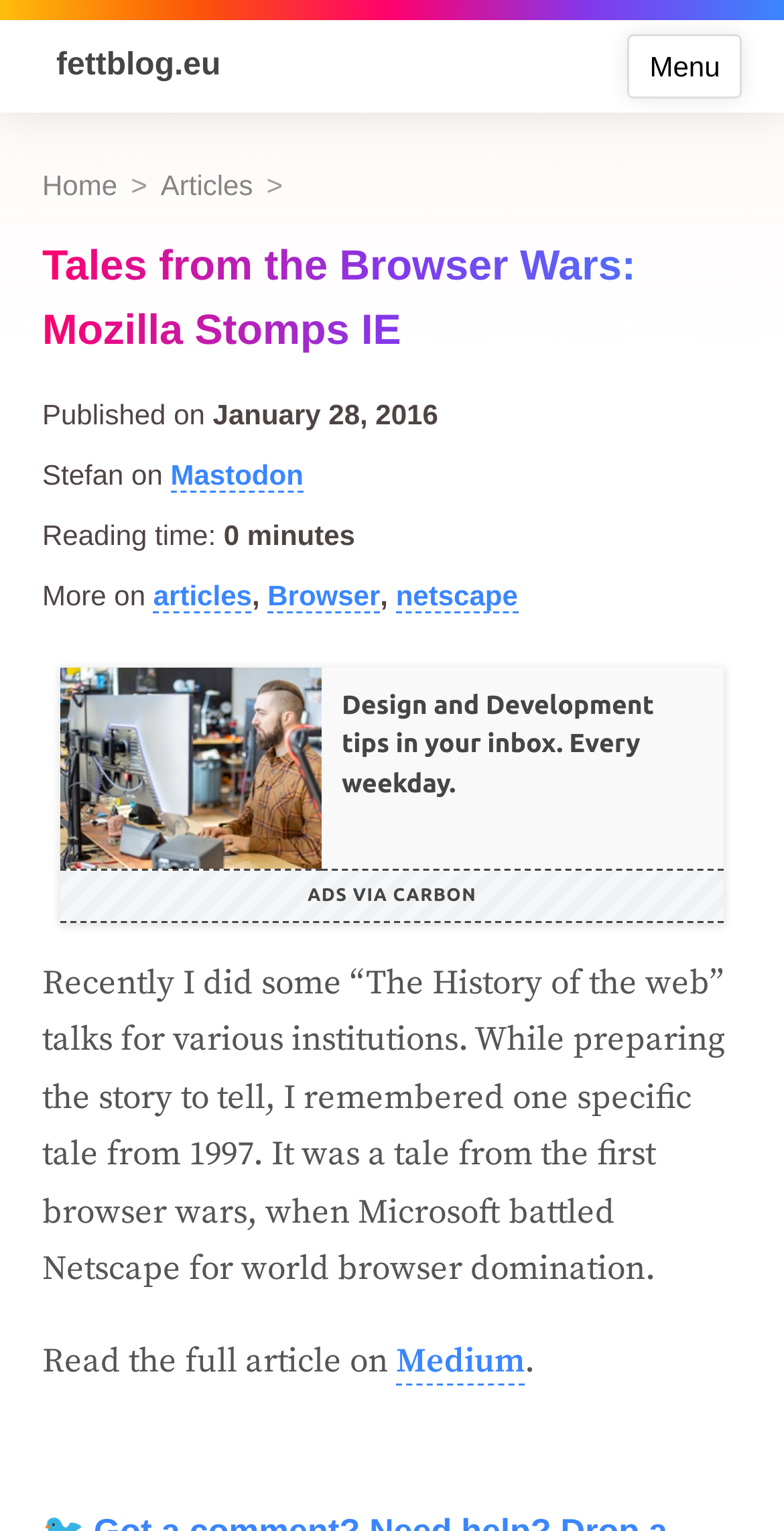Based on the element description: "ads via Carbon", identify the UI element and provide its bounding box coordinates. Use four float numbers between 0 and 1, [left, top, right, bottom].

[0.077, 0.569, 0.923, 0.603]